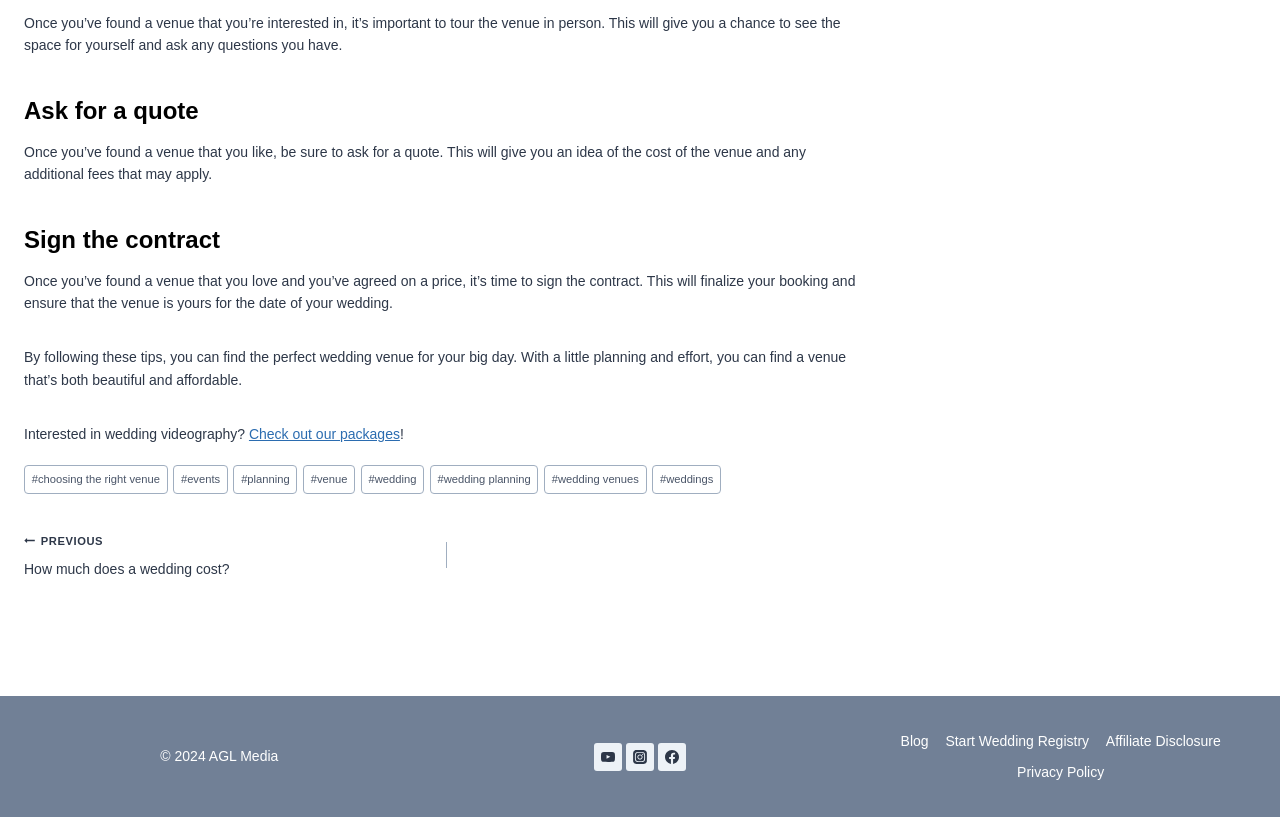Please determine the bounding box coordinates of the section I need to click to accomplish this instruction: "Visit the previous post".

[0.019, 0.647, 0.349, 0.711]